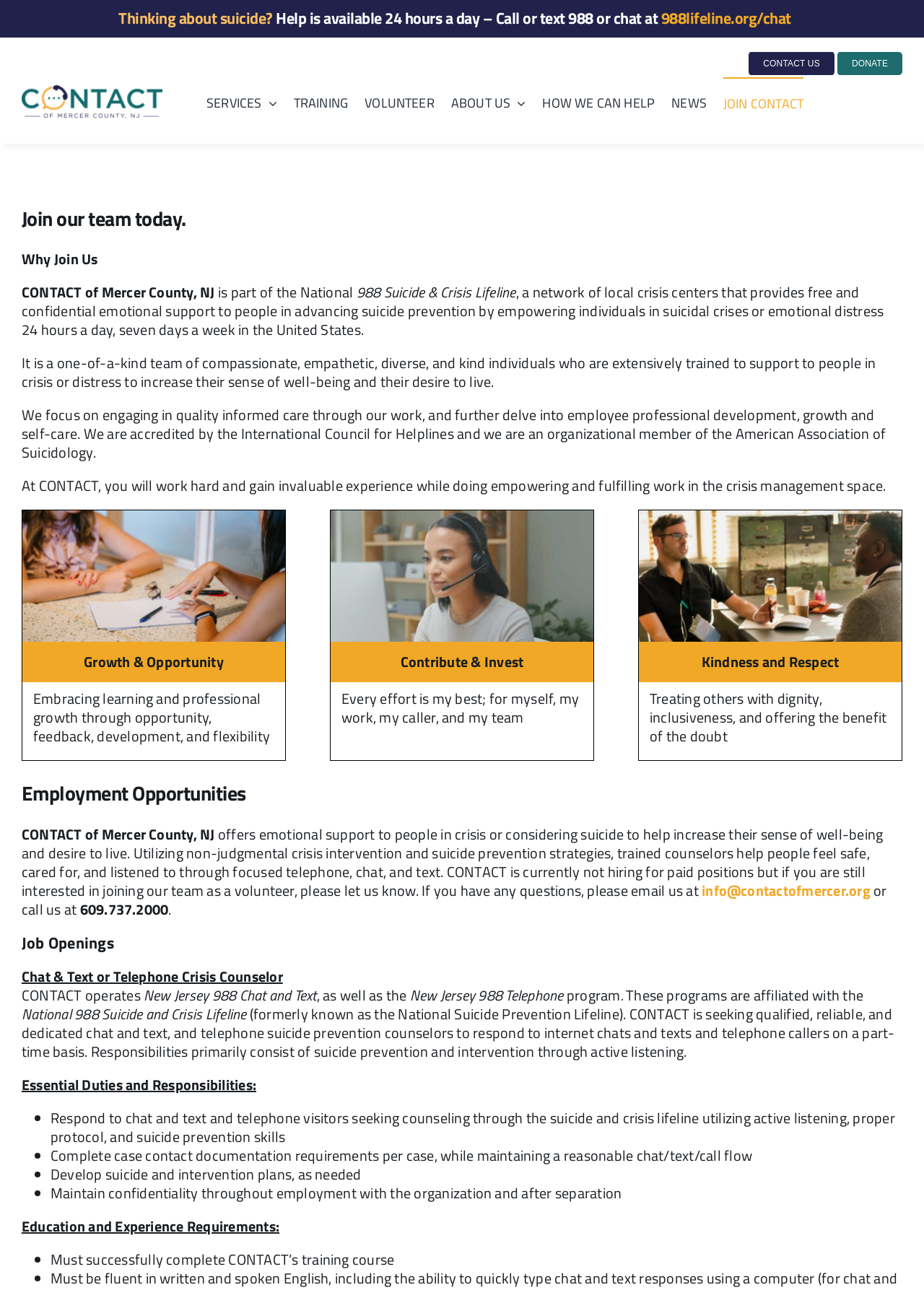Find the bounding box coordinates of the clickable area that will achieve the following instruction: "Email us at 'info@contactofmercer.org'".

[0.759, 0.682, 0.942, 0.699]